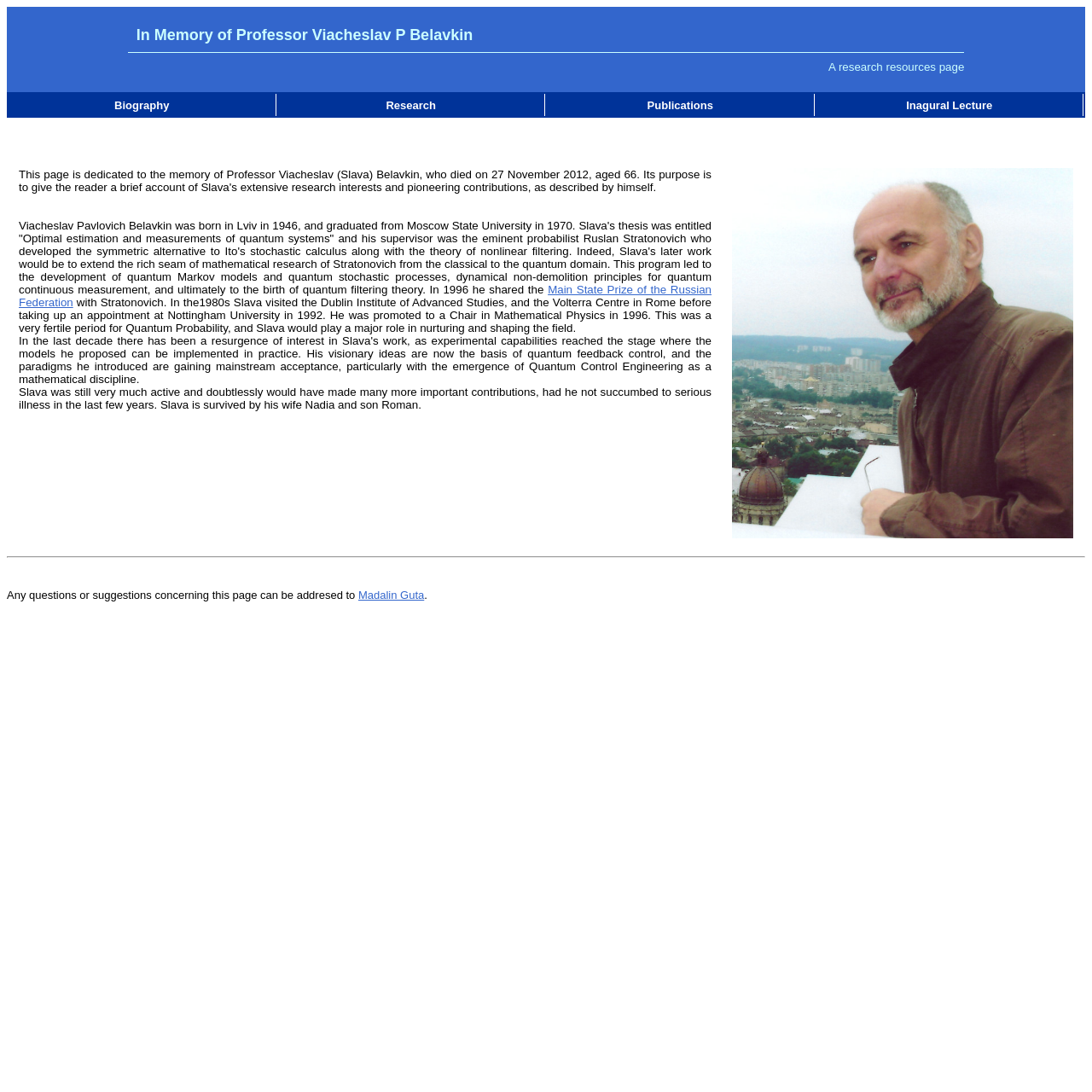Determine the bounding box for the UI element described here: "Publications".

[0.593, 0.09, 0.653, 0.102]